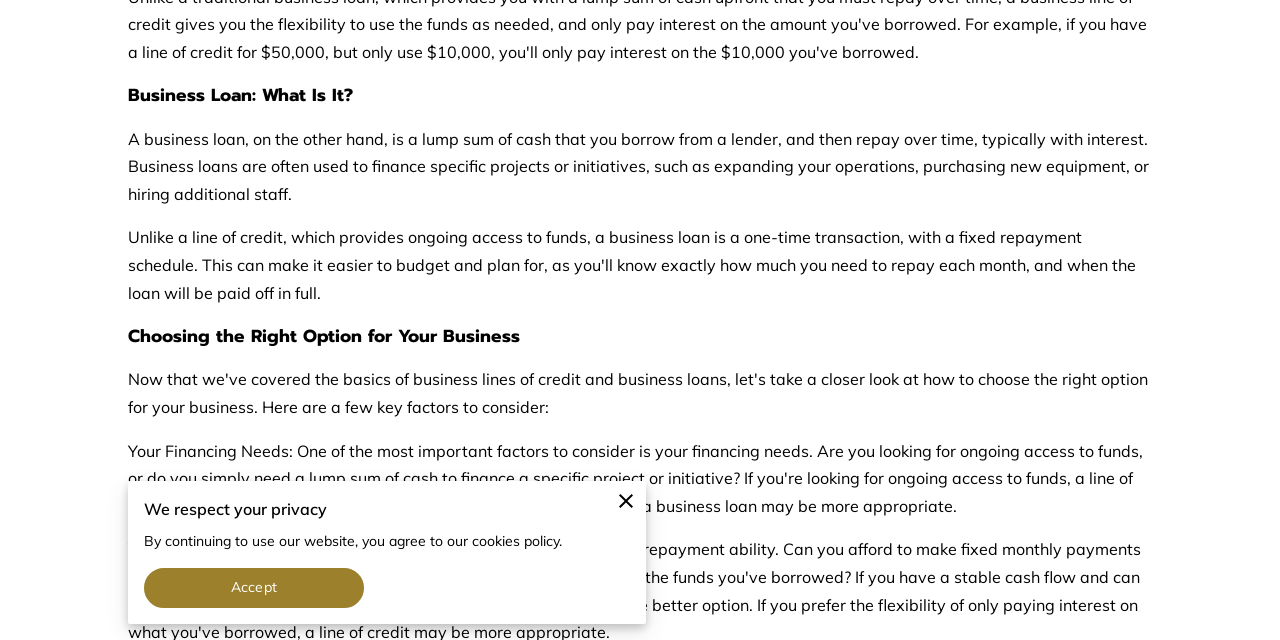Using the element description: "Accept", determine the bounding box coordinates for the specified UI element. The coordinates should be four float numbers between 0 and 1, [left, top, right, bottom].

[0.112, 0.888, 0.284, 0.95]